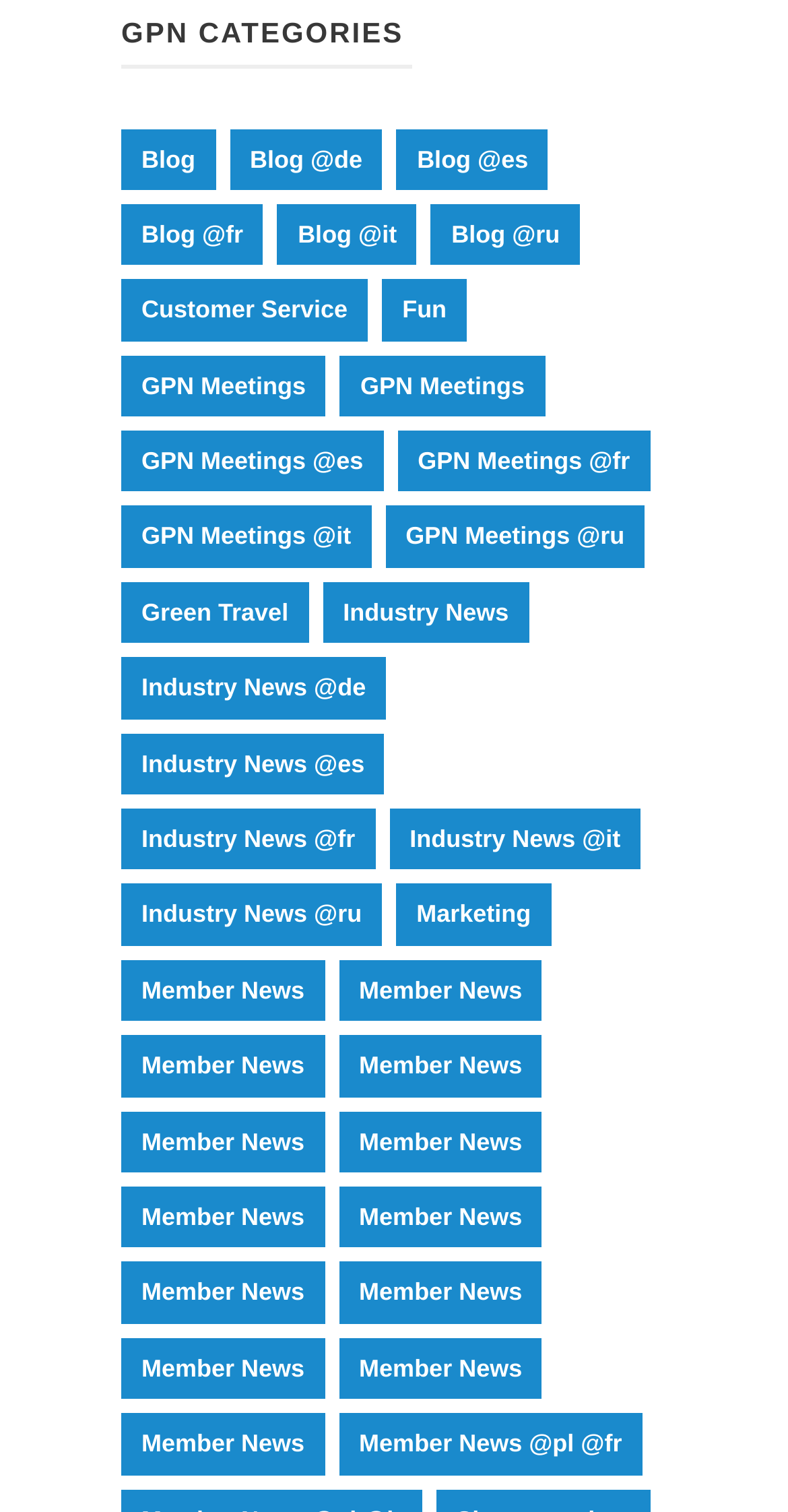Please identify the coordinates of the bounding box that should be clicked to fulfill this instruction: "Check member news".

[0.154, 0.635, 0.412, 0.675]